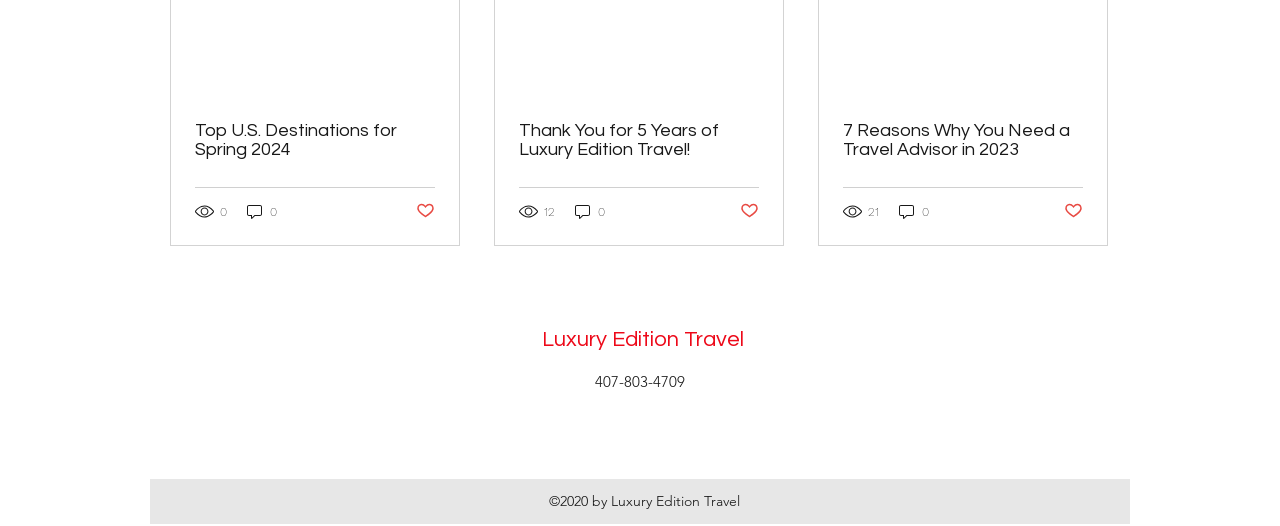Can you specify the bounding box coordinates for the region that should be clicked to fulfill this instruction: "Click on the link to view Top U.S. Destinations for Spring 2024".

[0.152, 0.23, 0.34, 0.302]